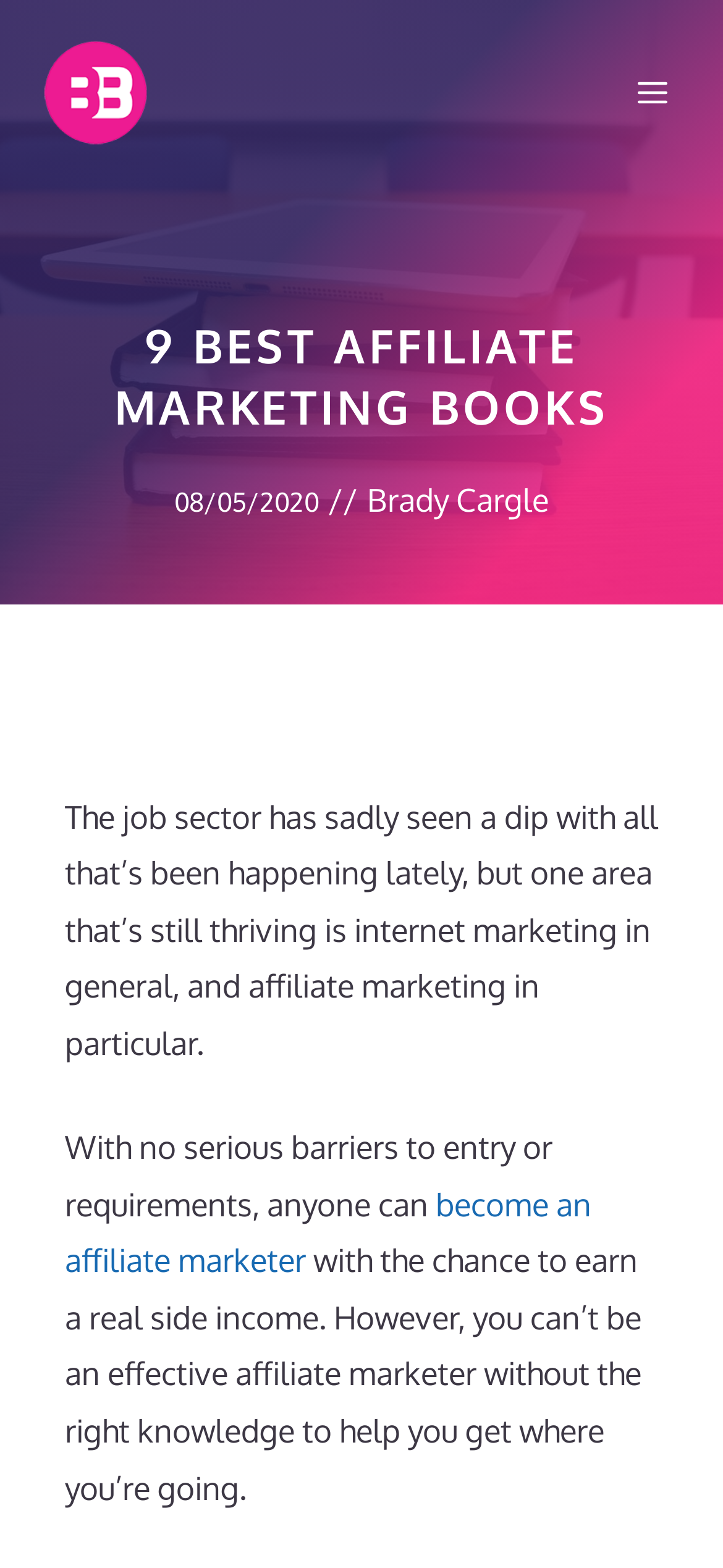What is the purpose of the article?
Based on the image, provide a one-word or brief-phrase response.

to help generate income